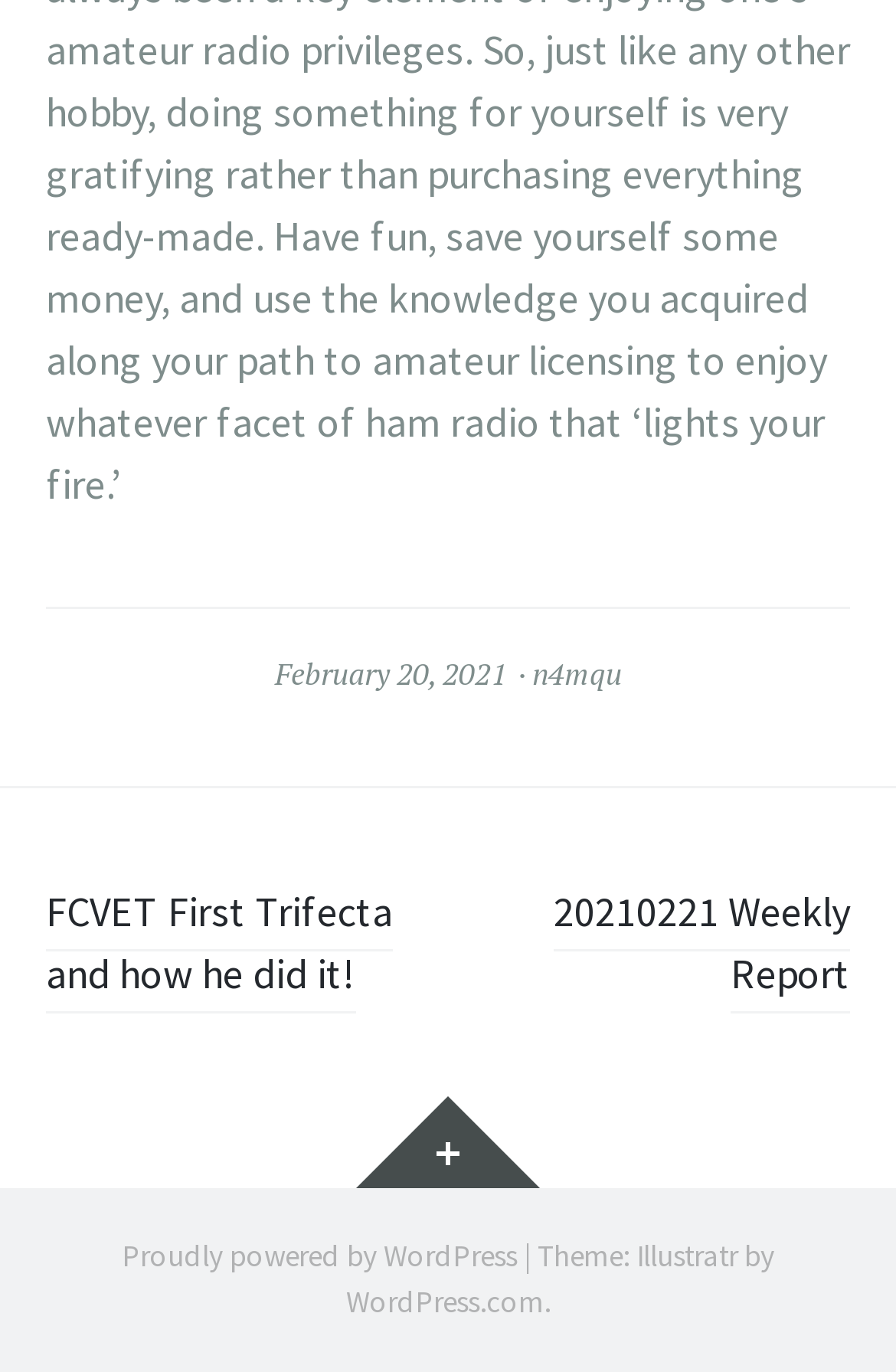Give a concise answer using one word or a phrase to the following question:
What is the date of the first link in the footer?

February 20, 2021